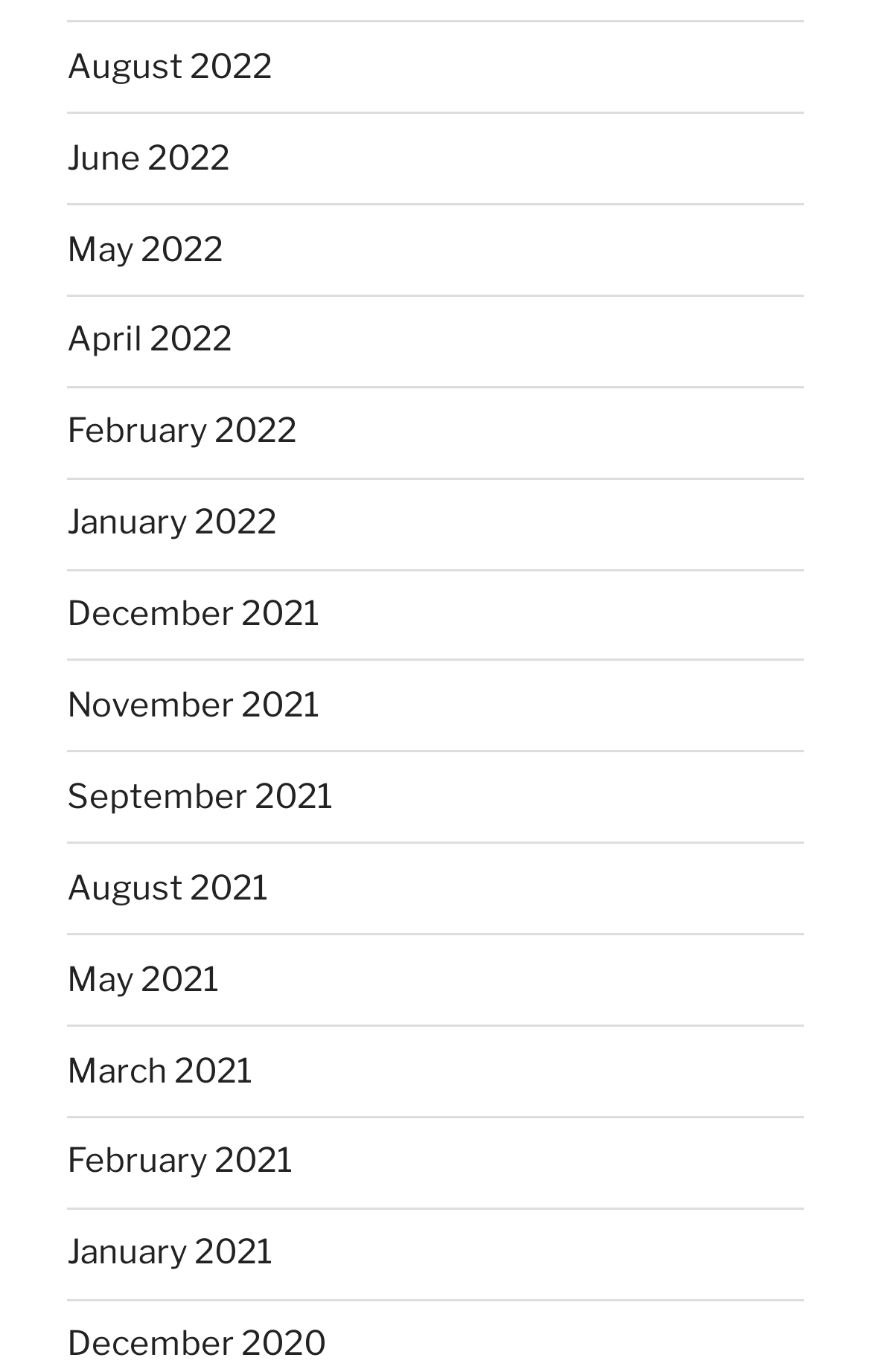Specify the bounding box coordinates (top-left x, top-left y, bottom-right x, bottom-right y) of the UI element in the screenshot that matches this description: April 2022

[0.077, 0.233, 0.267, 0.263]